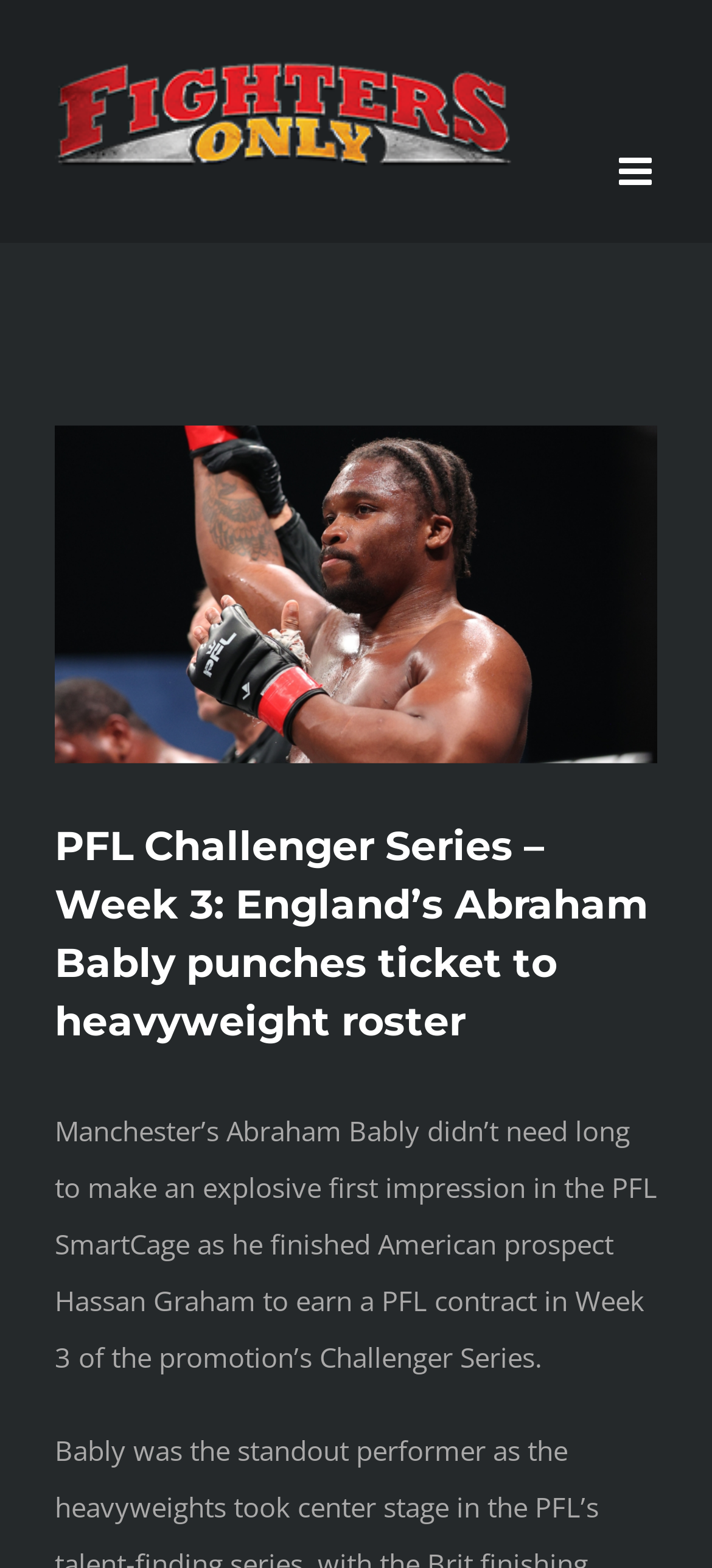Extract the bounding box coordinates of the UI element described by: "View Larger Image". The coordinates should include four float numbers ranging from 0 to 1, e.g., [left, top, right, bottom].

[0.077, 0.271, 0.923, 0.487]